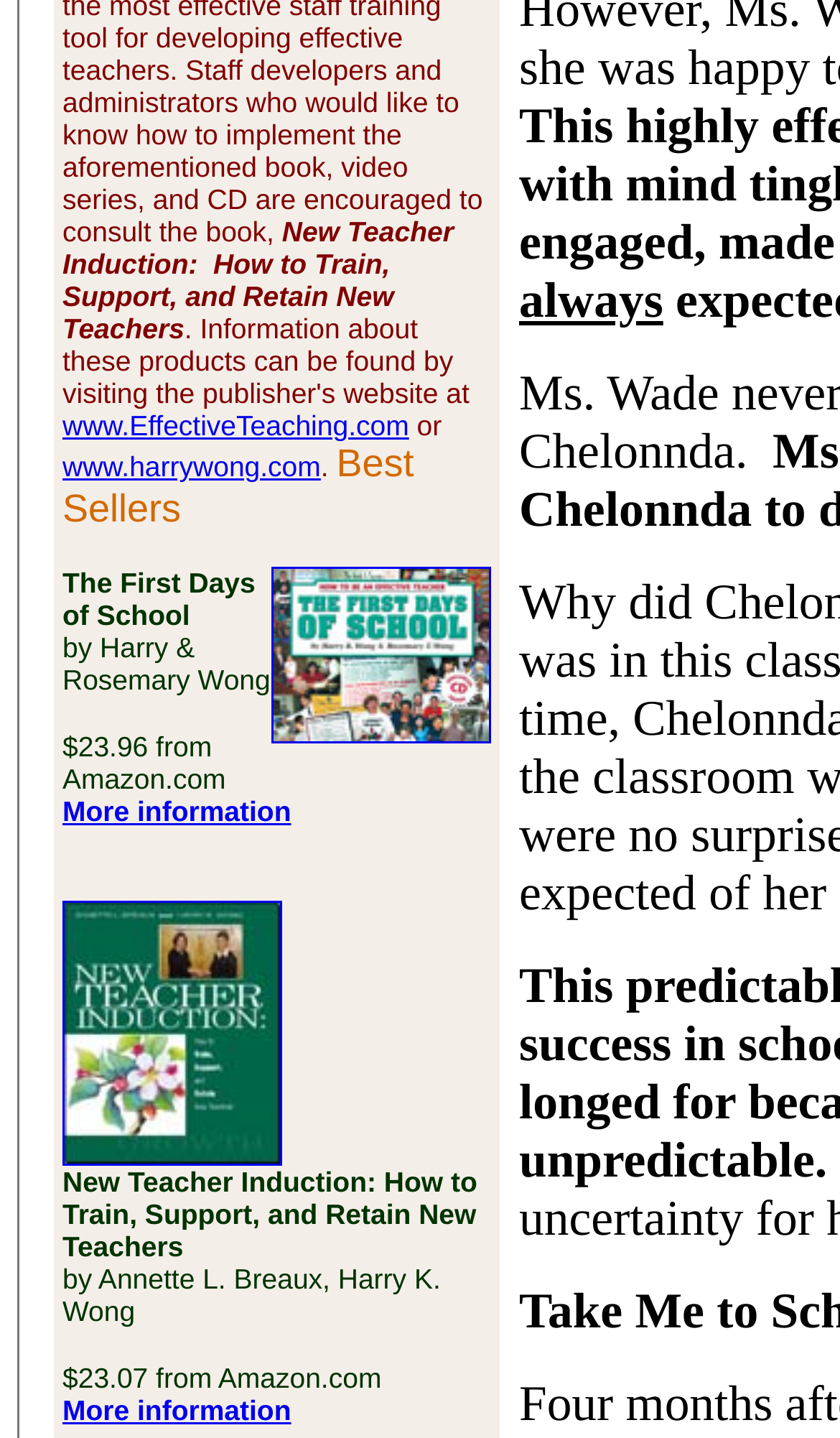What is the title of the first book?
Give a thorough and detailed response to the question.

The title of the first book is obtained by looking at the text element with bounding box coordinates [0.074, 0.394, 0.304, 0.439], which contains the text 'The First Days of School'.